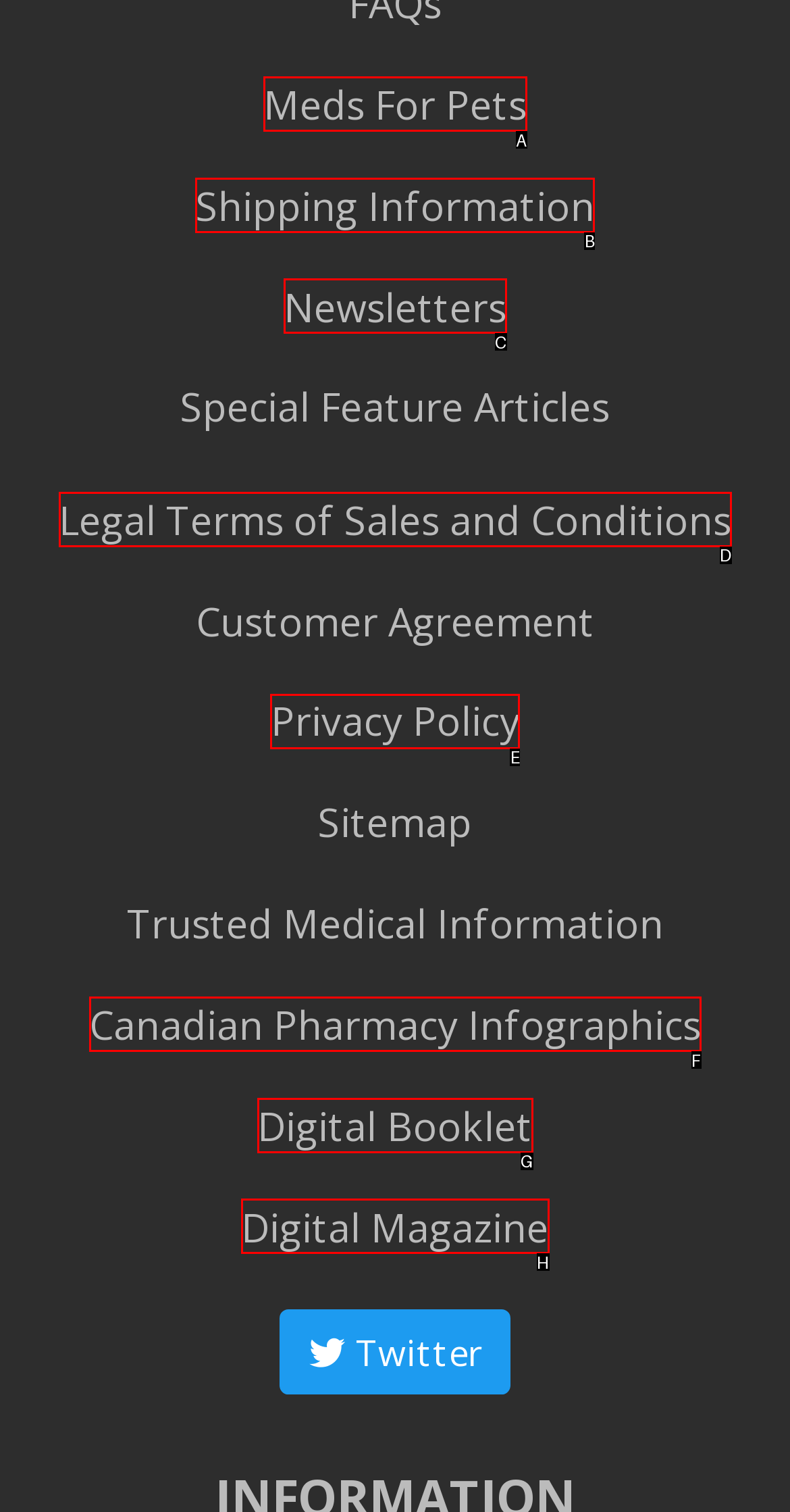Select the option that fits this description: Privacy Policy
Answer with the corresponding letter directly.

E